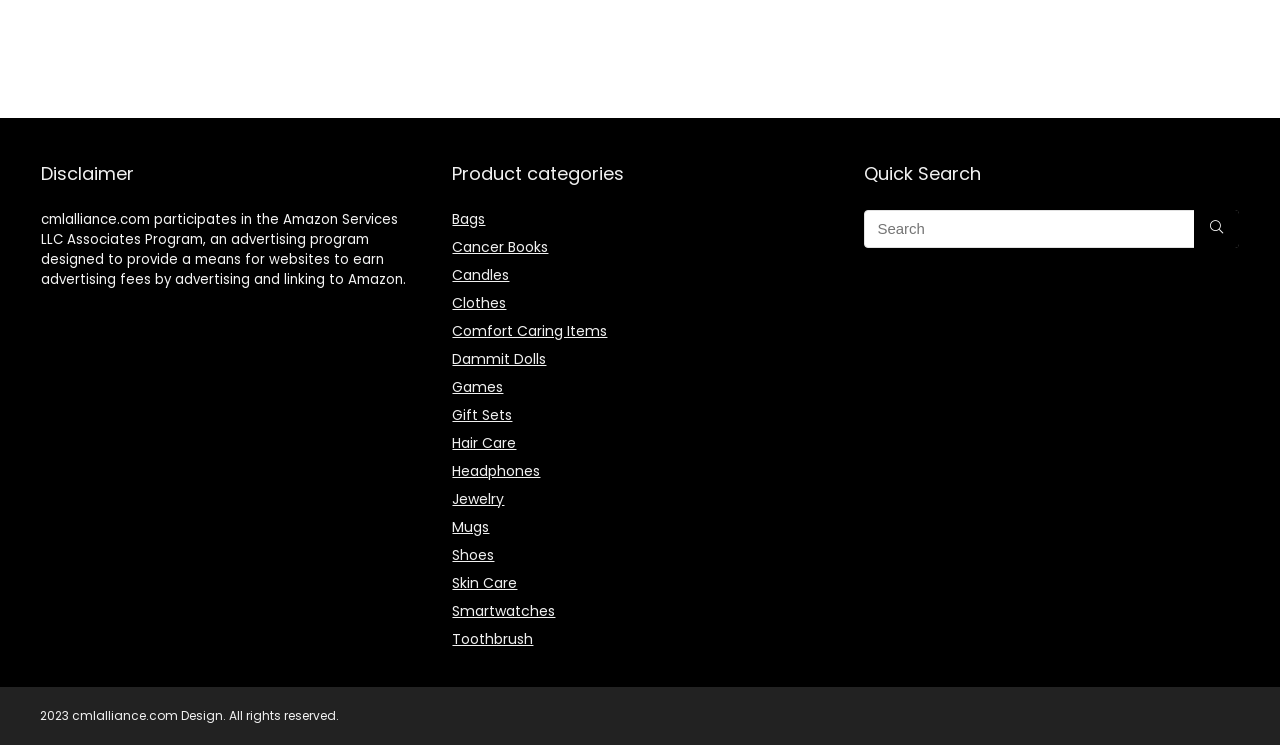Please identify the bounding box coordinates of the element that needs to be clicked to execute the following command: "Go to Shoes". Provide the bounding box using four float numbers between 0 and 1, formatted as [left, top, right, bottom].

[0.353, 0.731, 0.386, 0.758]